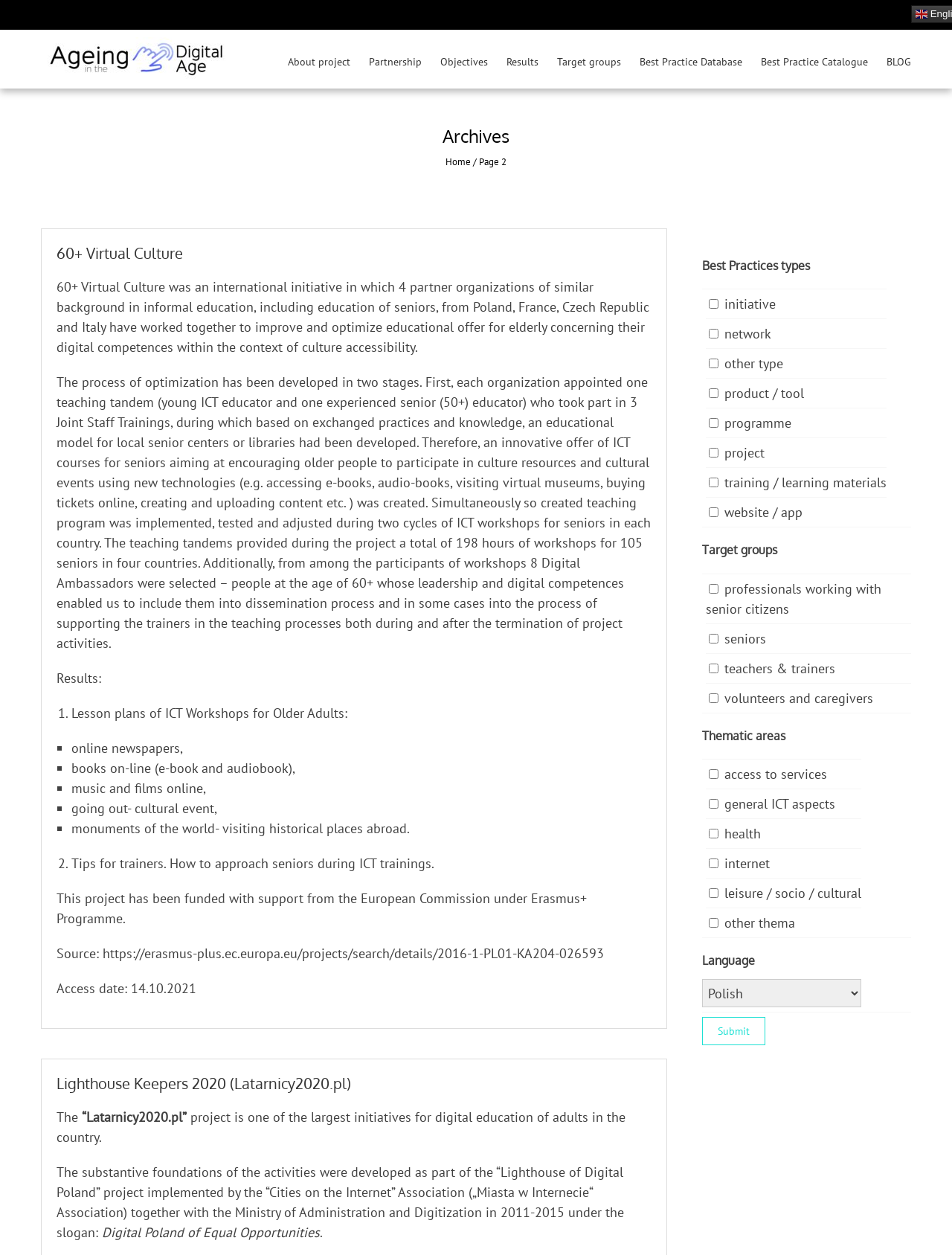Refer to the image and answer the question with as much detail as possible: What is the name of the programme under which this project was funded?

The answer can be found at the bottom of the webpage, where it is stated that 'This project has been funded with support from the European Commission under Erasmus+ Programme'.